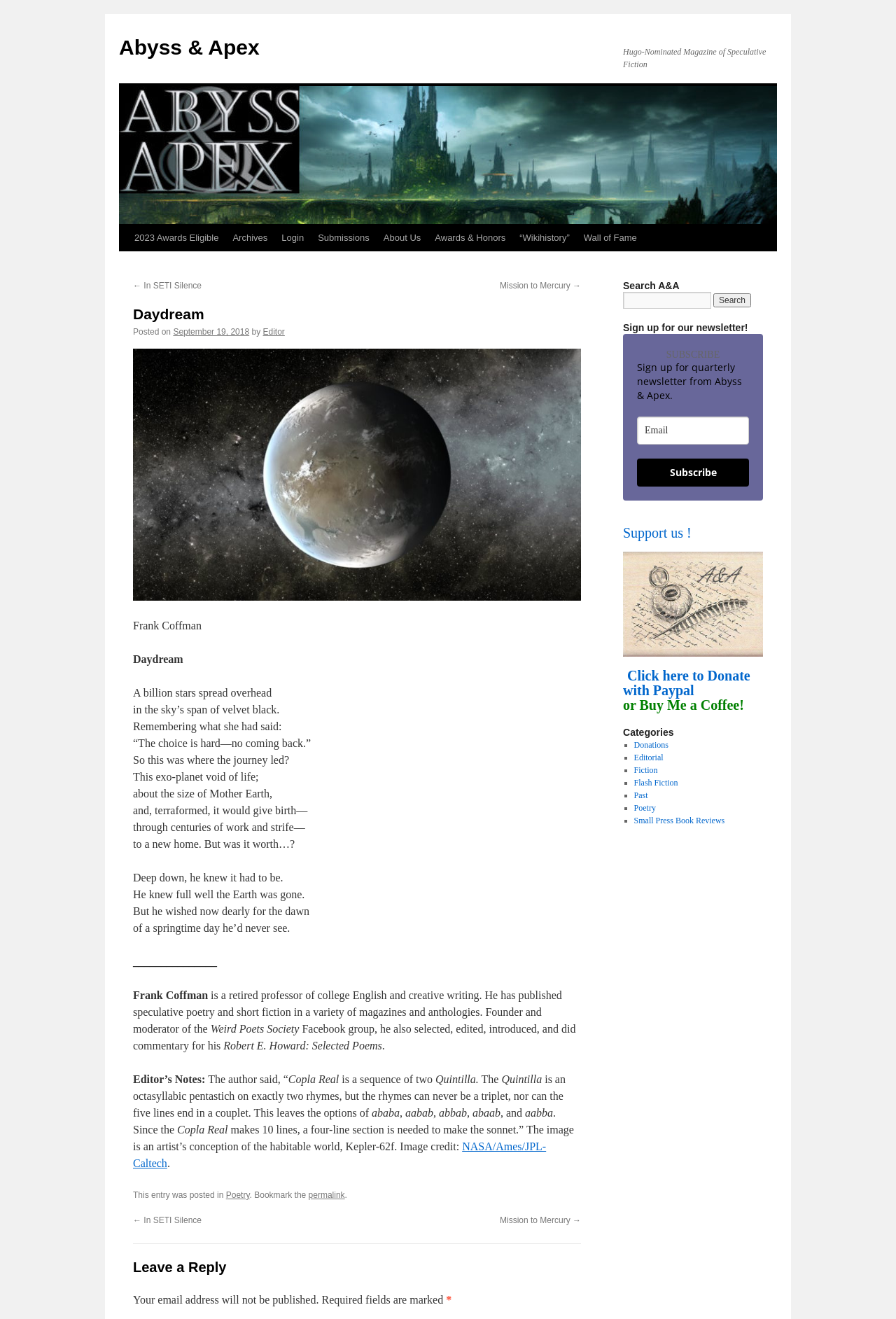Show the bounding box coordinates for the element that needs to be clicked to execute the following instruction: "View the 'Awards & Honors' page". Provide the coordinates in the form of four float numbers between 0 and 1, i.e., [left, top, right, bottom].

[0.478, 0.17, 0.572, 0.191]